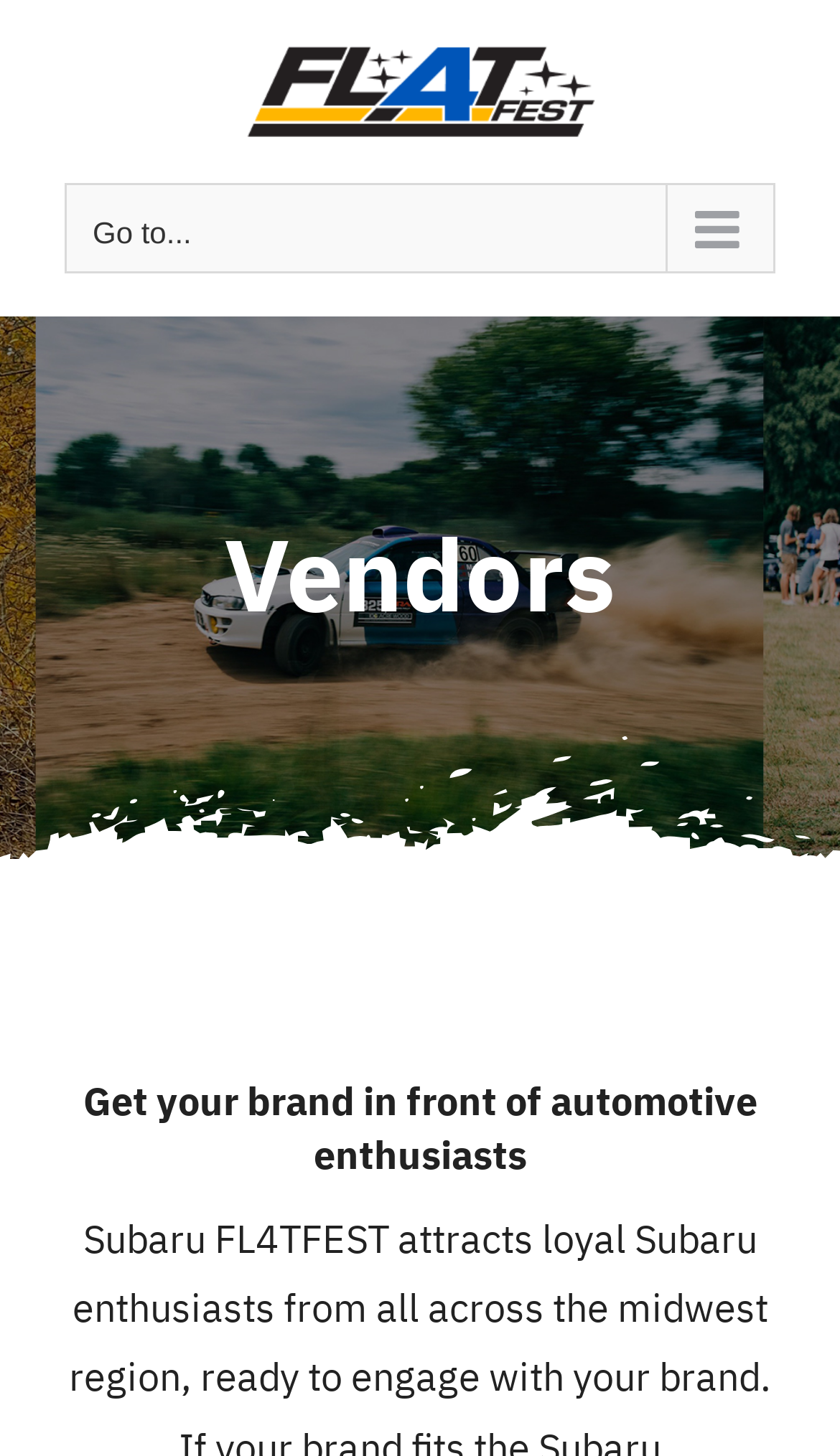Determine the bounding box coordinates for the UI element with the following description: "alt="Subaru FL4TFEST Logo"". The coordinates should be four float numbers between 0 and 1, represented as [left, top, right, bottom].

[0.077, 0.03, 0.923, 0.096]